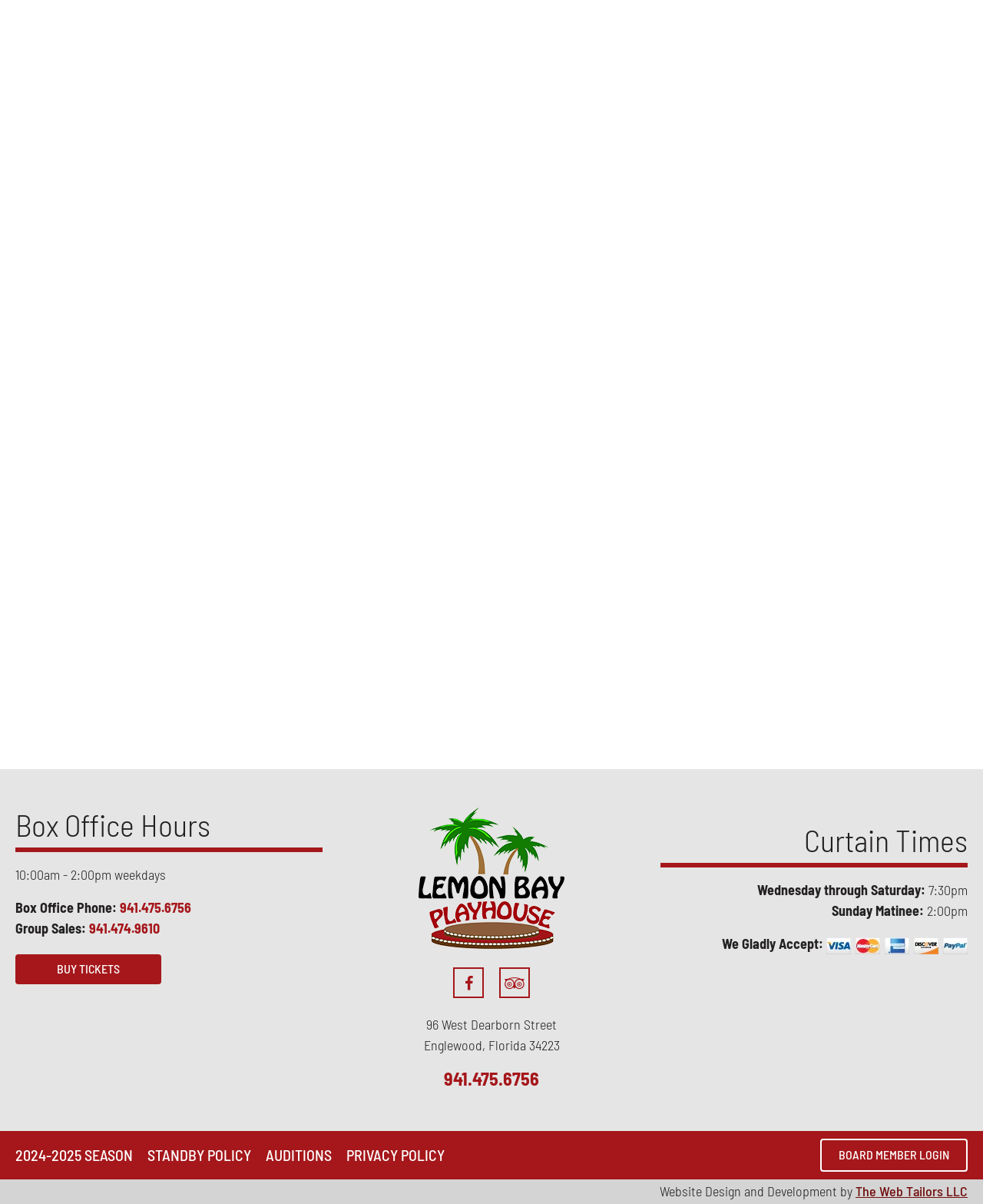Give the bounding box coordinates for the element described by: "The Web Tailors LLC".

[0.87, 0.982, 0.984, 0.996]